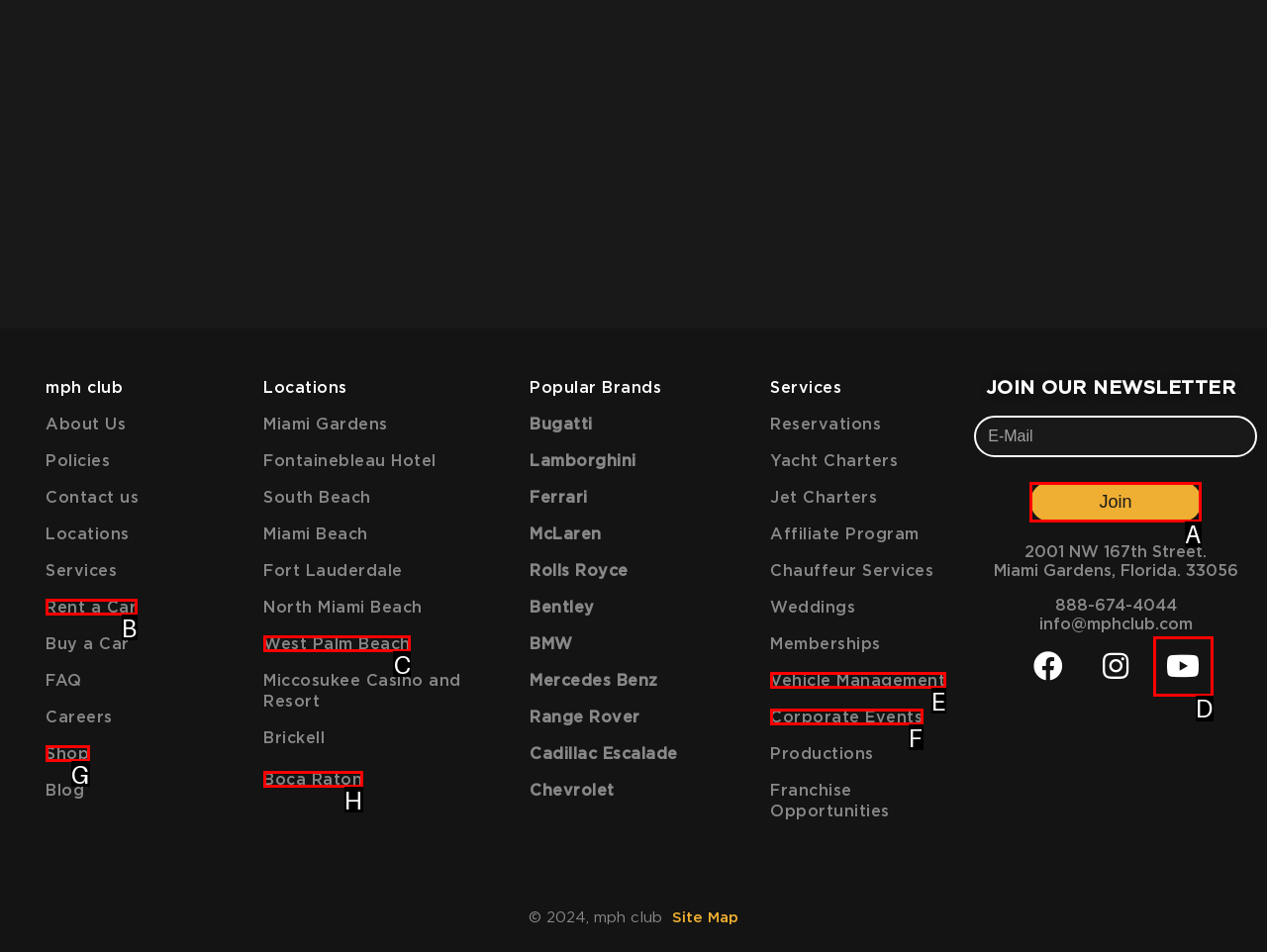Determine which UI element I need to click to achieve the following task: Join the newsletter Provide your answer as the letter of the selected option.

A